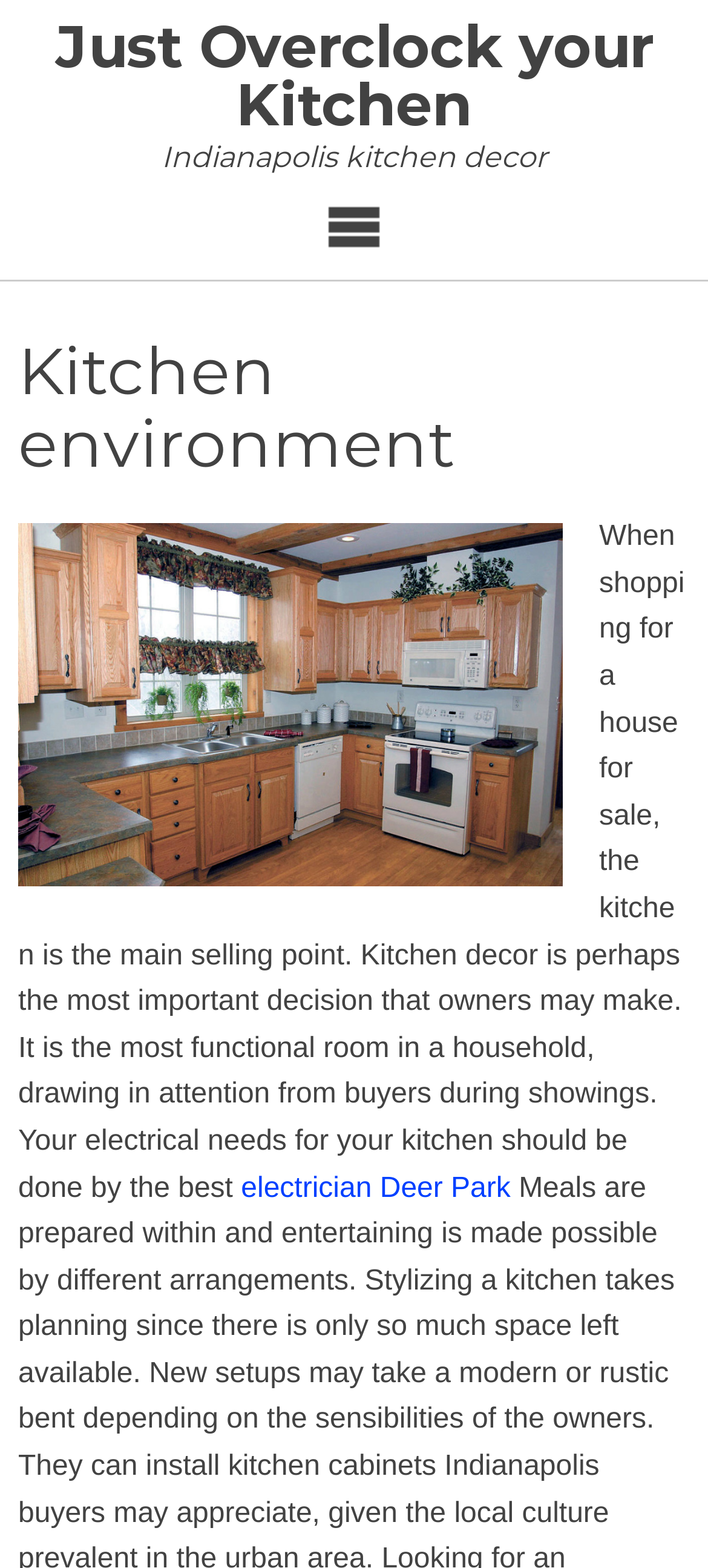Please respond in a single word or phrase: 
What is the image below the heading 'Kitchen environment'?

Modular Kitchen